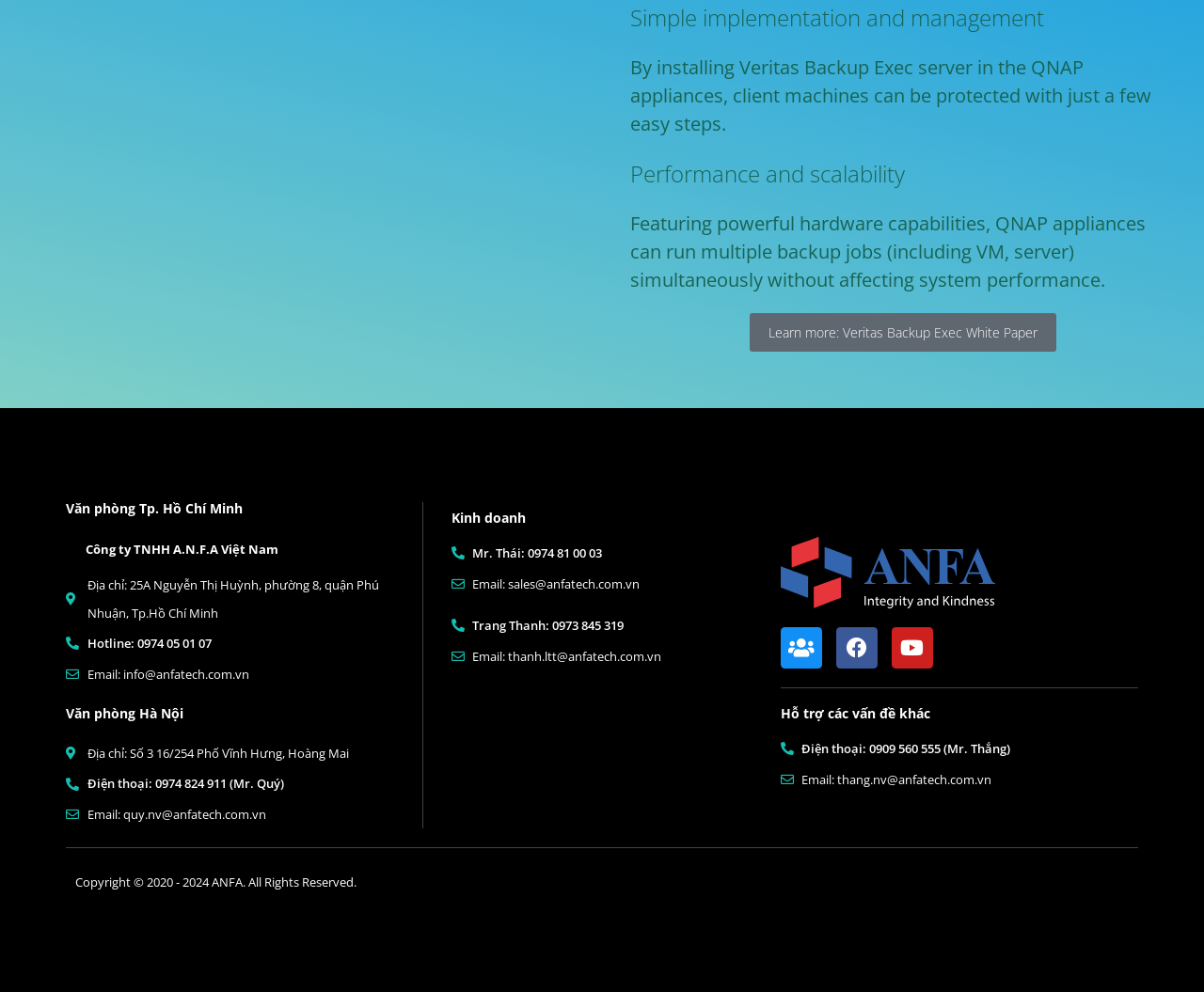Respond to the following query with just one word or a short phrase: 
What is the year of copyright?

2020-2024